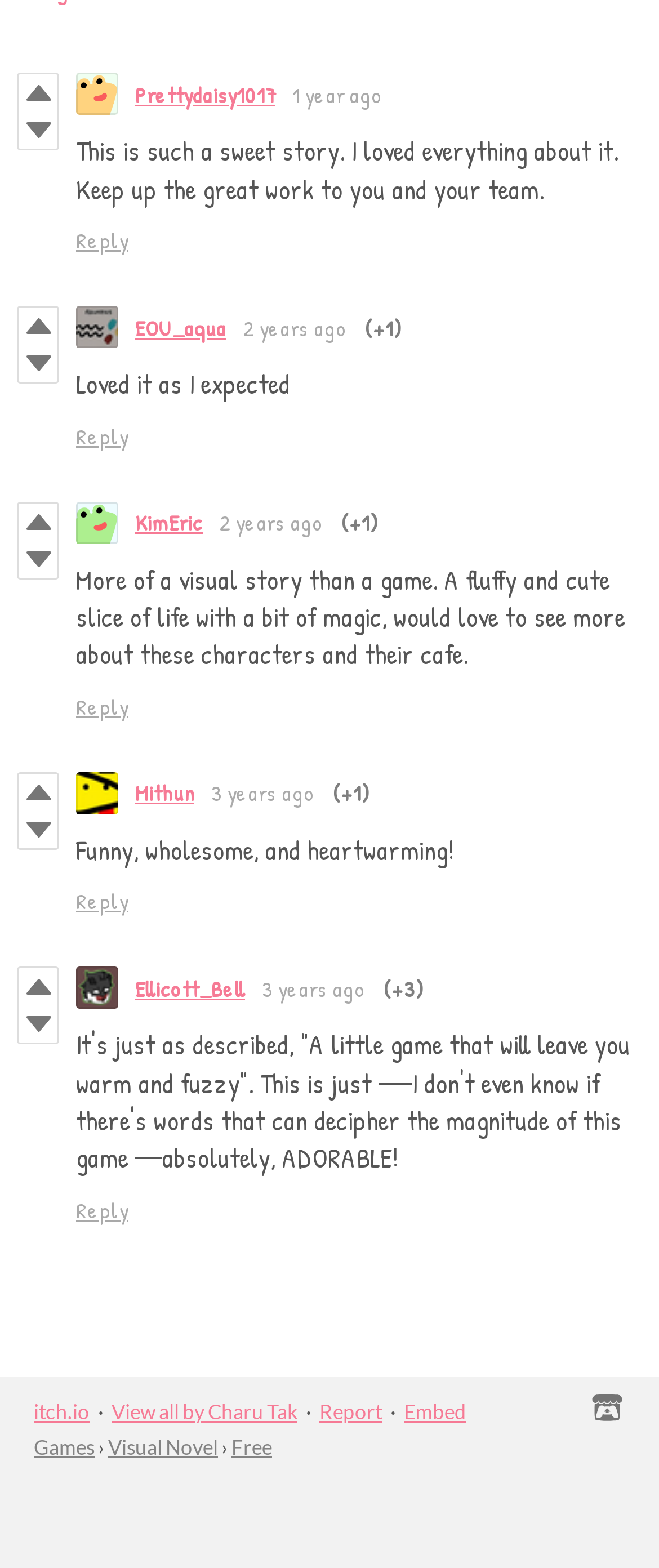Give a one-word or phrase response to the following question: How many years ago was the comment by EOU_aqua posted?

2 years ago